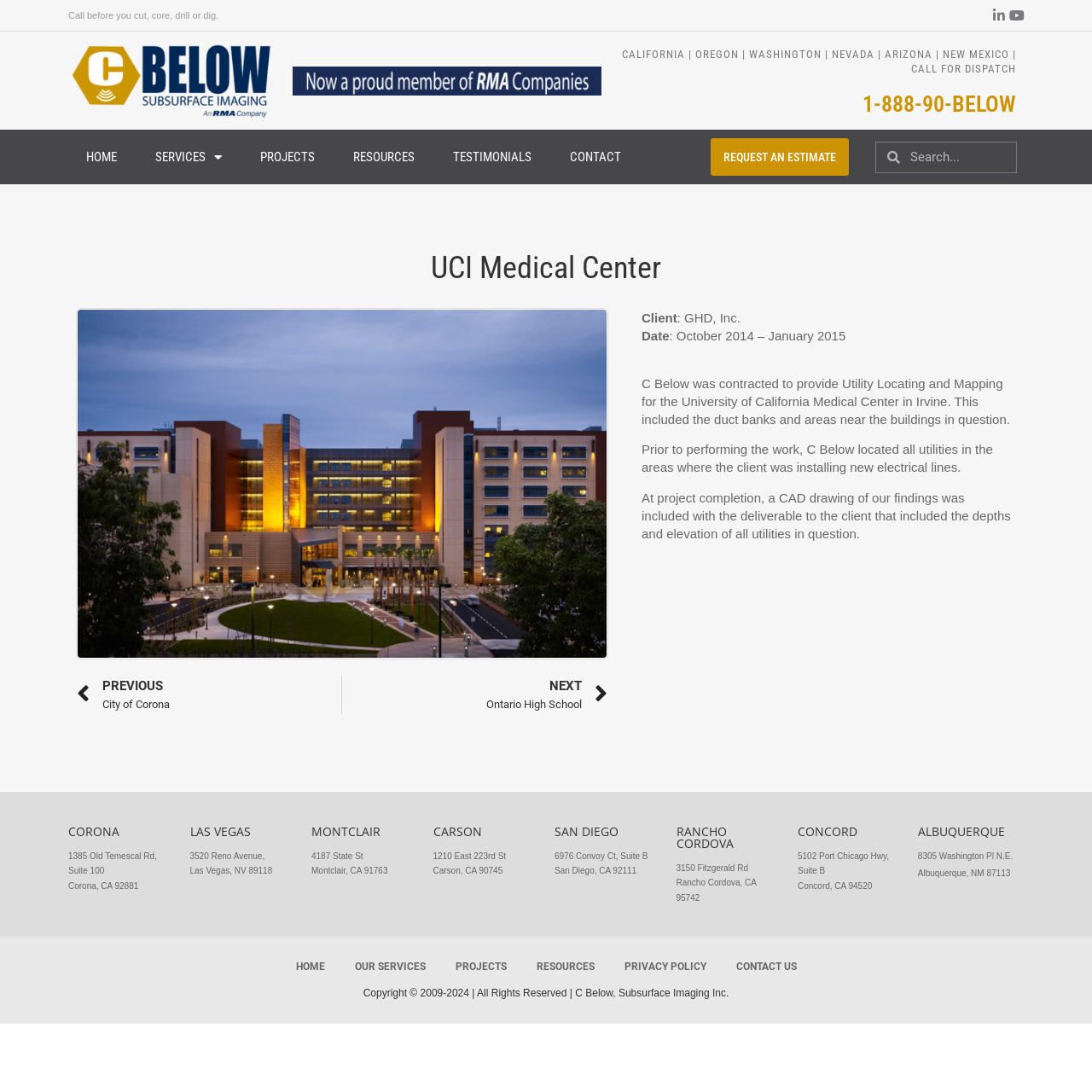What is the purpose of C Below's work at UCI Medical Center?
Using the image as a reference, answer with just one word or a short phrase.

Utility Locating and Mapping